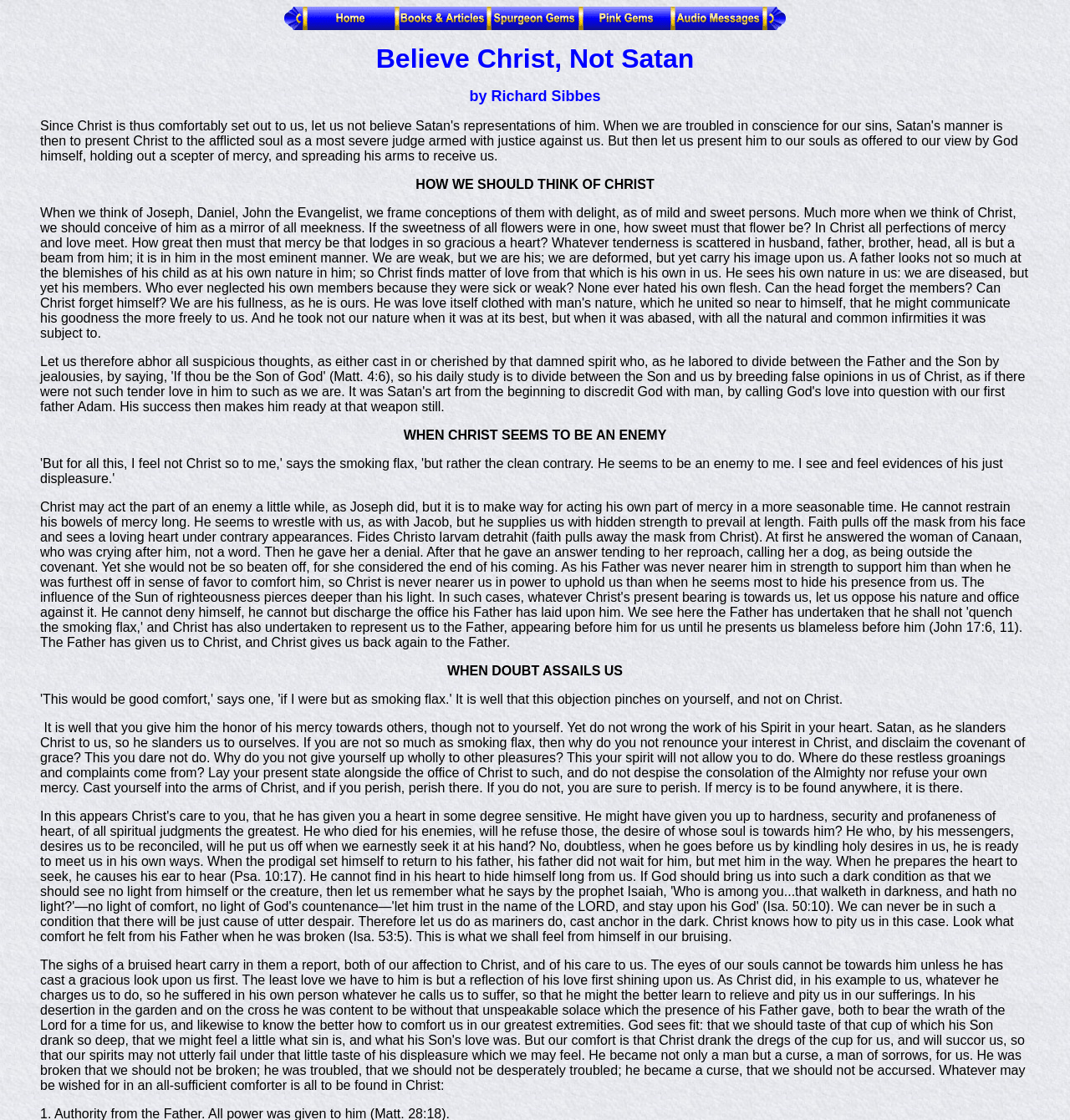Please specify the bounding box coordinates in the format (top-left x, top-left y, bottom-right x, bottom-right y), with all values as floating point numbers between 0 and 1. Identify the bounding box of the UI element described by: parent_node: Search for: value="Search"

None